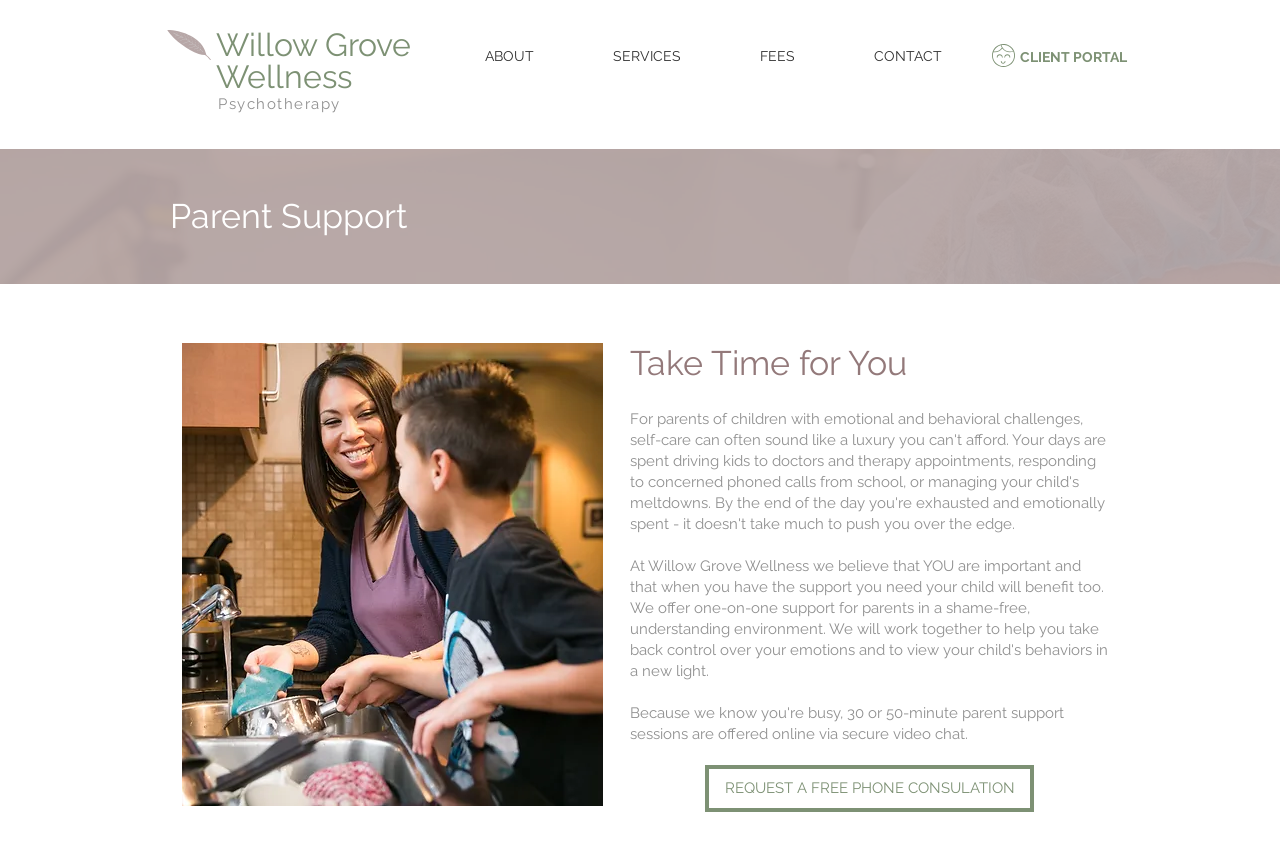Analyze the image and answer the question with as much detail as possible: 
What is depicted in the image on the webpage?

I found the answer by looking at the image element 'family-time-in-the-kitchen_edited.jpg' which is a child of the root element, indicating that it is an image of a family in the kitchen.